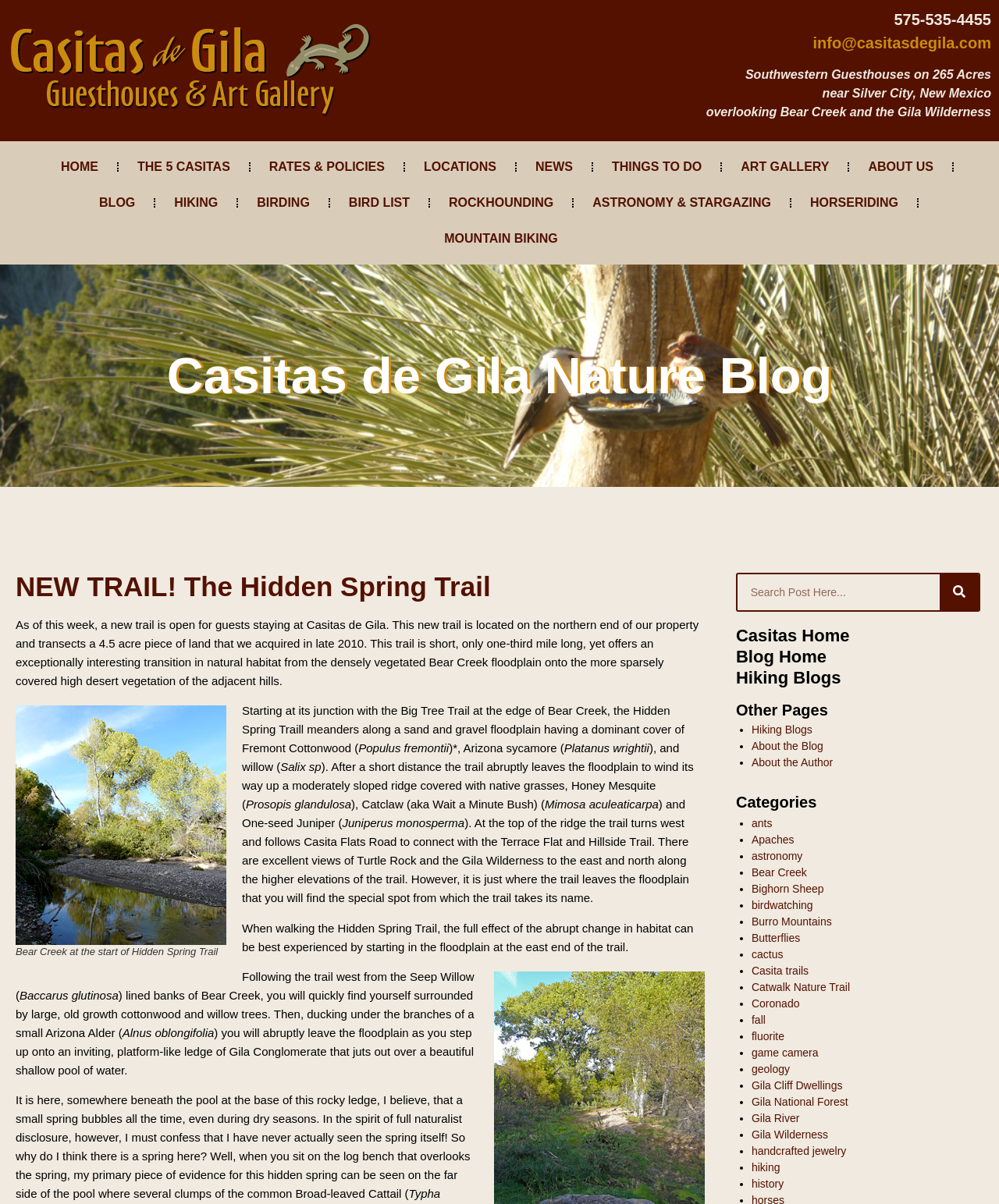From the webpage screenshot, predict the bounding box of the UI element that matches this description: "Things To Do".

[0.597, 0.124, 0.718, 0.153]